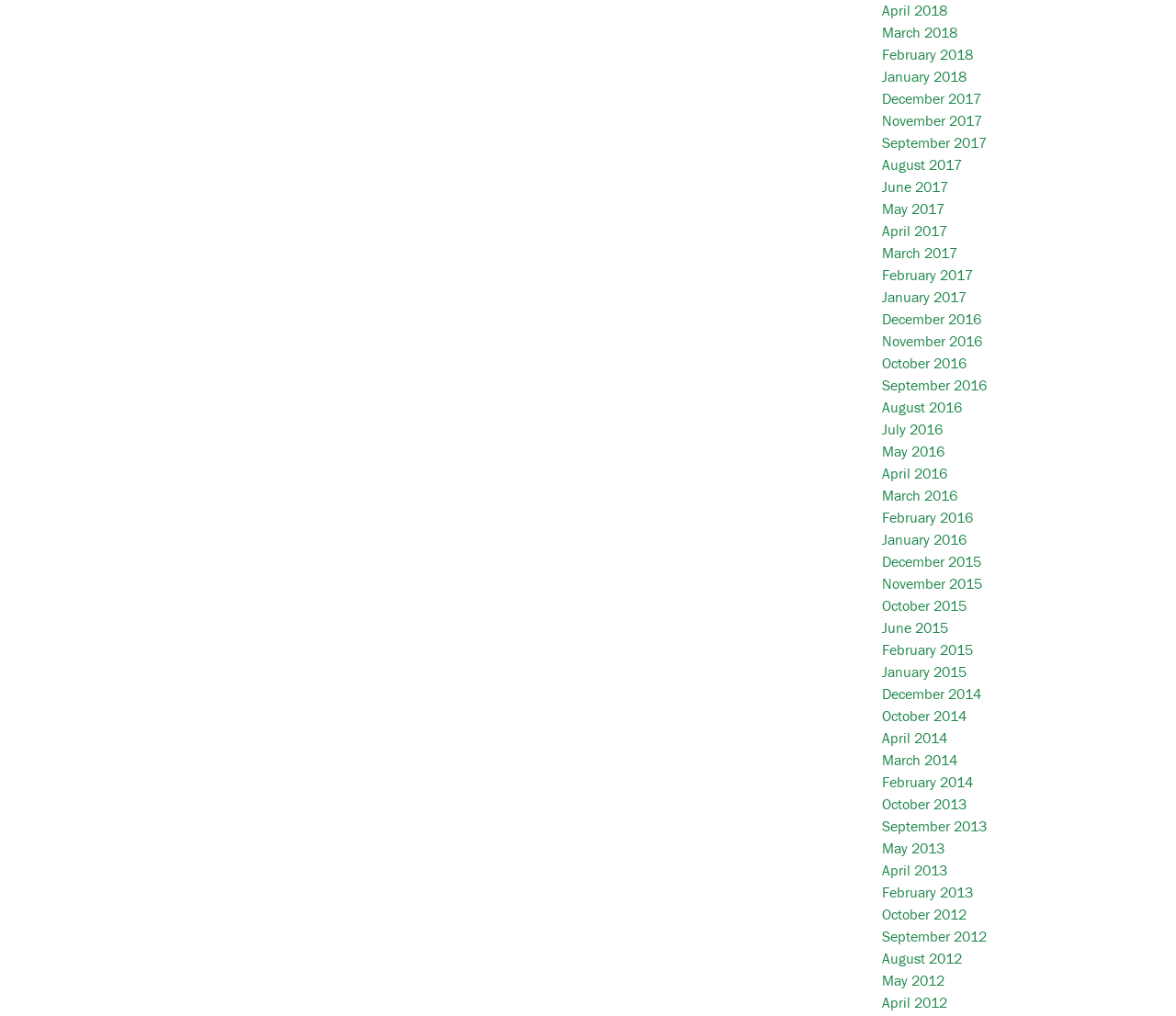Provide a brief response to the question using a single word or phrase: 
Are the links organized in chronological order?

Yes